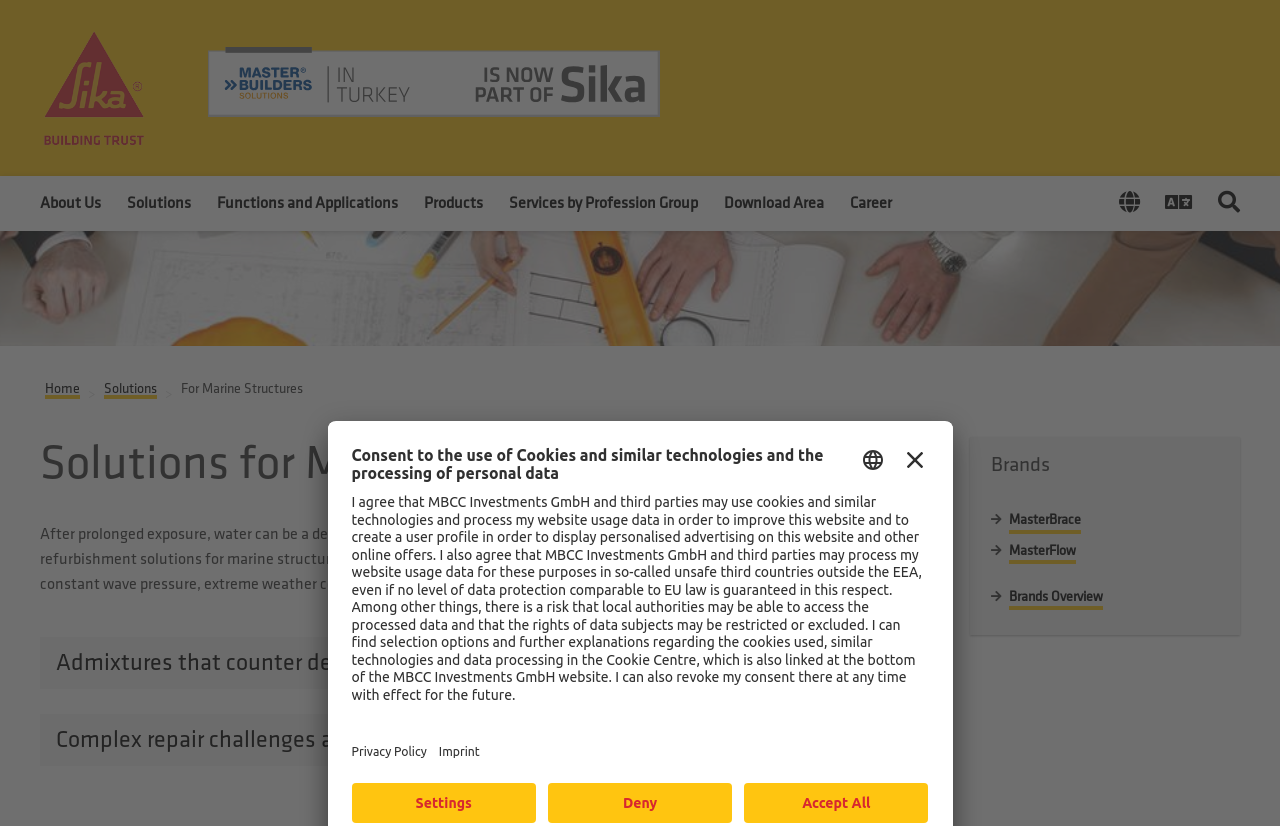Can you find the bounding box coordinates for the element to click on to achieve the instruction: "Learn more about Admixtures"?

[0.031, 0.771, 0.727, 0.834]